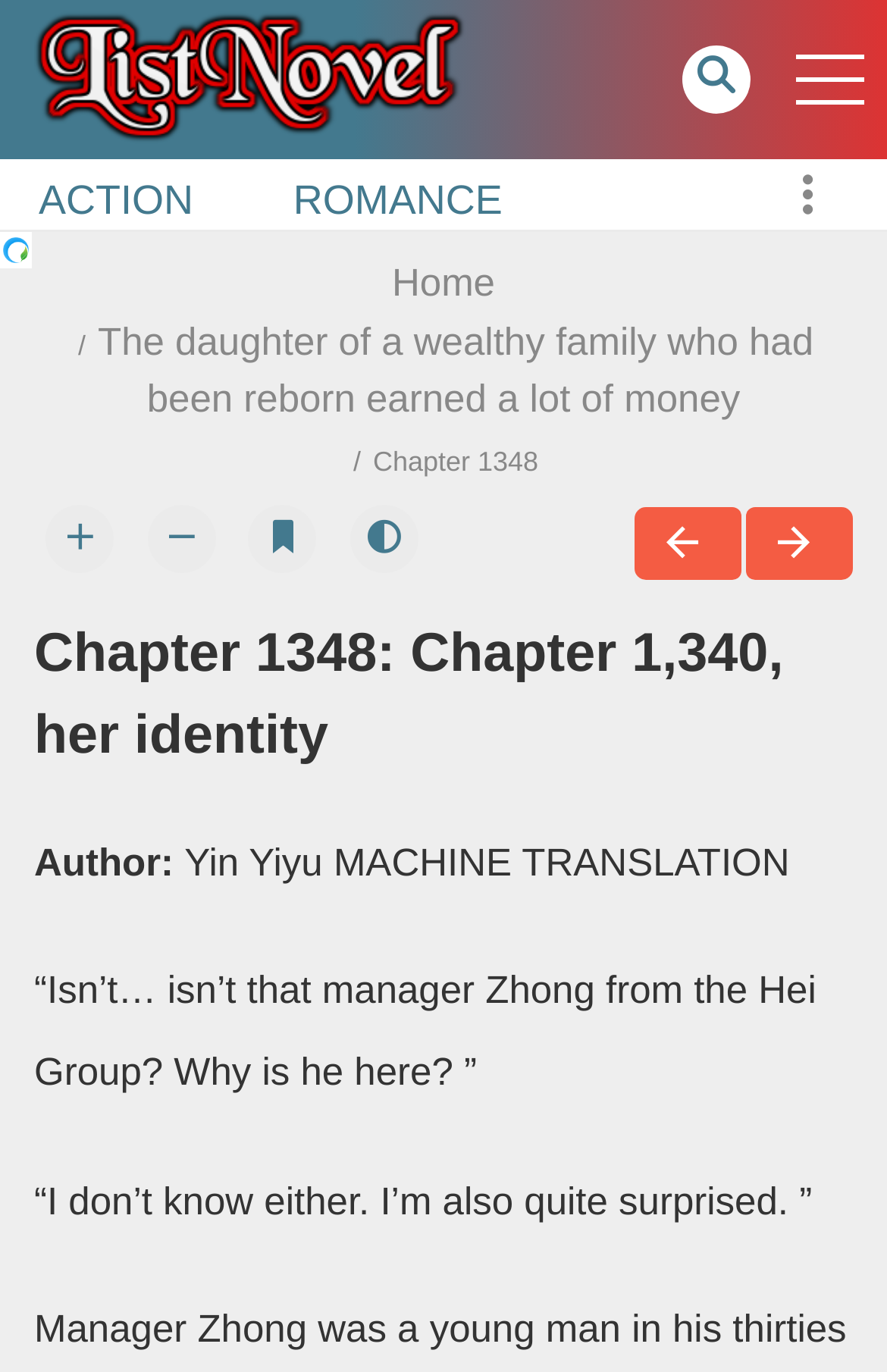Refer to the element description title="Toggle Dark/Light Mode" and identify the corresponding bounding box in the screenshot. Format the coordinates as (top-left x, top-left y, bottom-right x, bottom-right y) with values in the range of 0 to 1.

[0.395, 0.368, 0.472, 0.418]